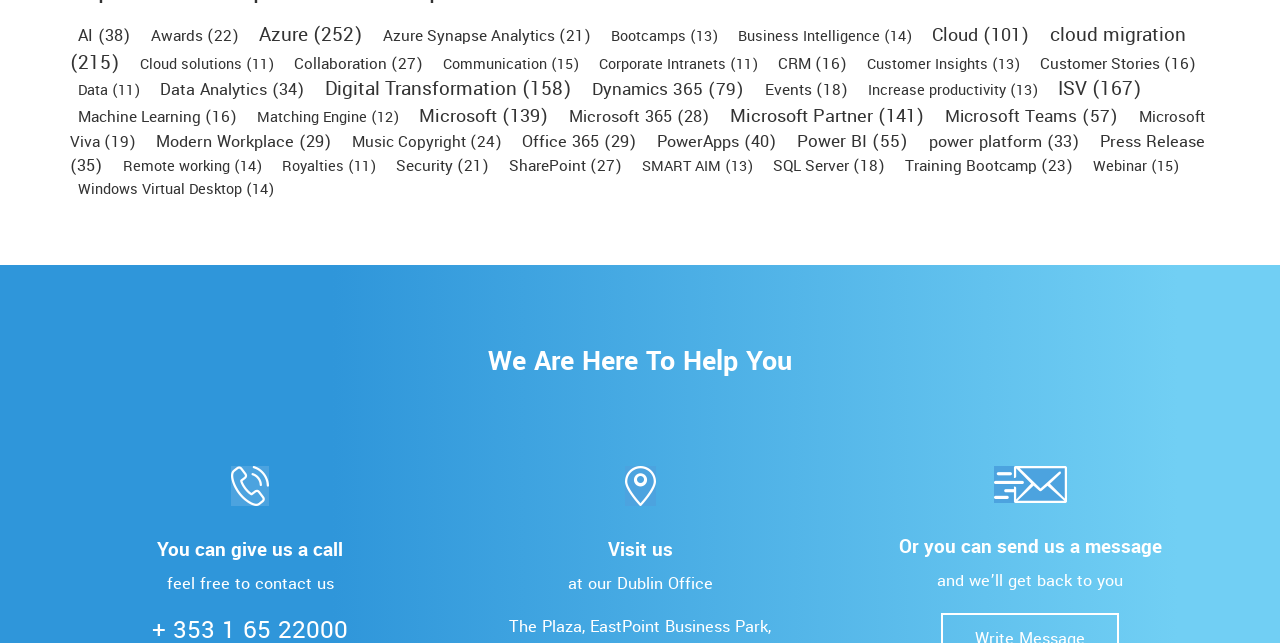Please answer the following question using a single word or phrase: 
What is the category with 252 items?

Azure